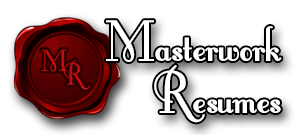Explain the image in a detailed and descriptive way.

The image features the logo of Masterwork Resumes, showcasing a distinctive design that combines elegance with professionalism. The logo includes a bold, stylized monogram consisting of the letters "M" and "R" set against a vibrant red wax seal, symbolizing quality and authority in resume crafting. The name "Masterwork Resumes" is artistically rendered in a sophisticated font, emphasizing the company's focus on providing high-quality resume writing services. This logo is representative of the brand's commitment to helping individuals secure impactful letters of recommendation and enhance their job application materials.